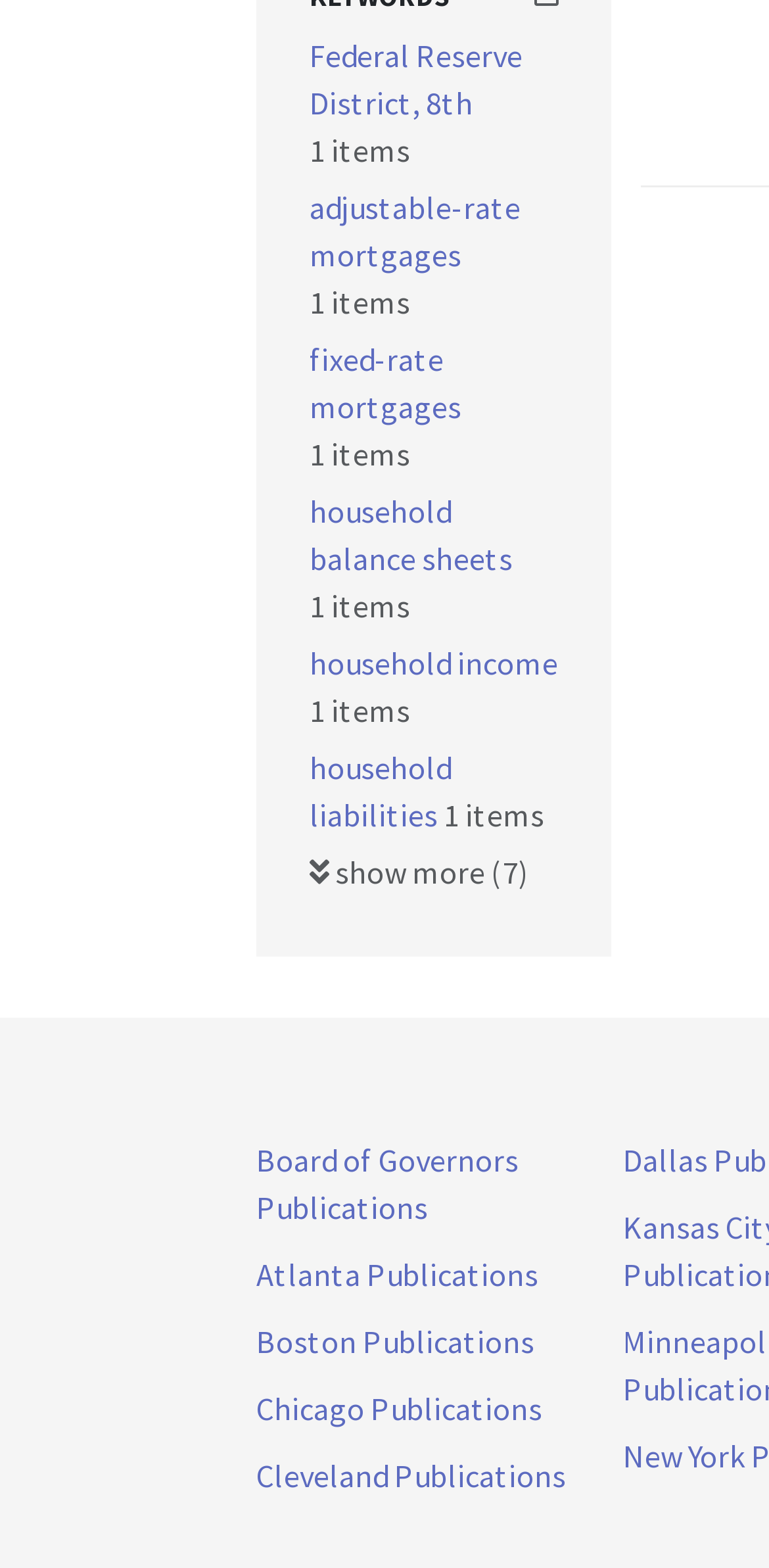Using the details from the image, please elaborate on the following question: How many publications are listed?

I counted the number of link elements with 'Publications' in their OCR text and found 5 publications listed.